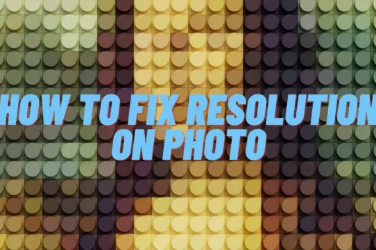Refer to the screenshot and answer the following question in detail:
What is the style of the background?

The caption describes the background as 'a vibrant, mosaic-style background composed of colorful circular patterns', indicating that the style of the background is mosaic-style.